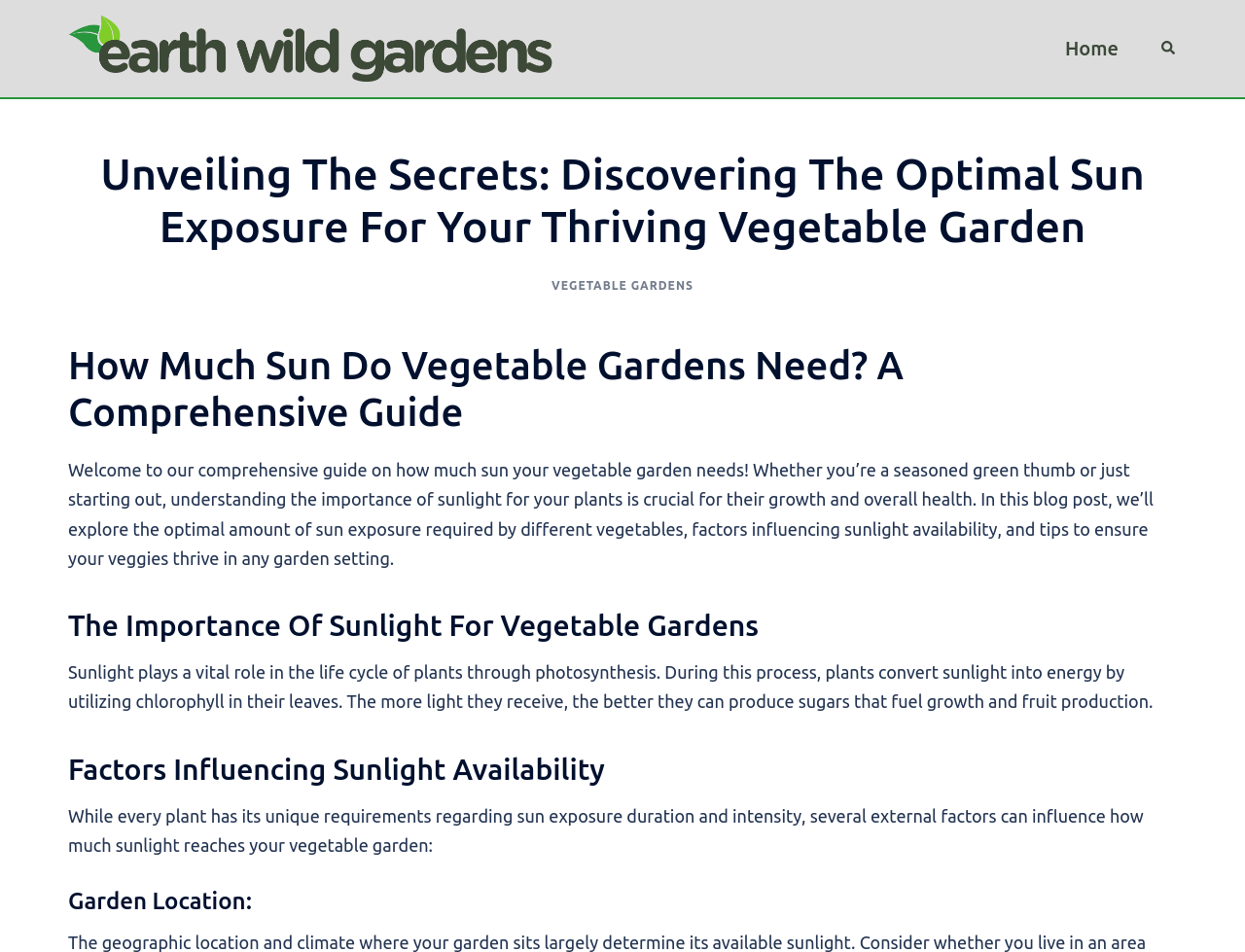Identify the coordinates of the bounding box for the element described below: "title="Earth Wild Gardens"". Return the coordinates as four float numbers between 0 and 1: [left, top, right, bottom].

[0.055, 0.038, 0.444, 0.059]